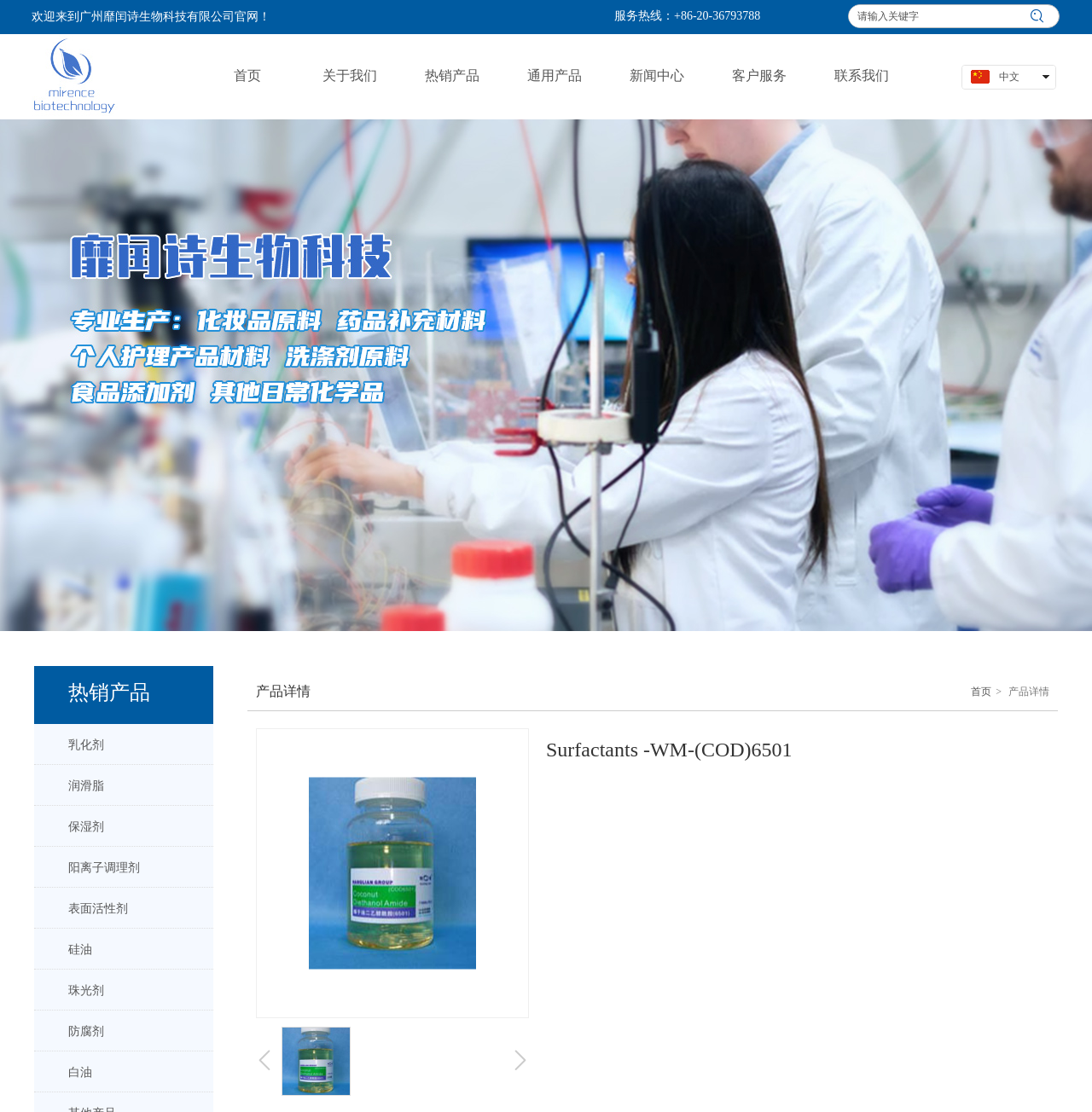Please locate the bounding box coordinates of the element's region that needs to be clicked to follow the instruction: "Read the '“REUNION” Video' article". The bounding box coordinates should be provided as four float numbers between 0 and 1, i.e., [left, top, right, bottom].

None